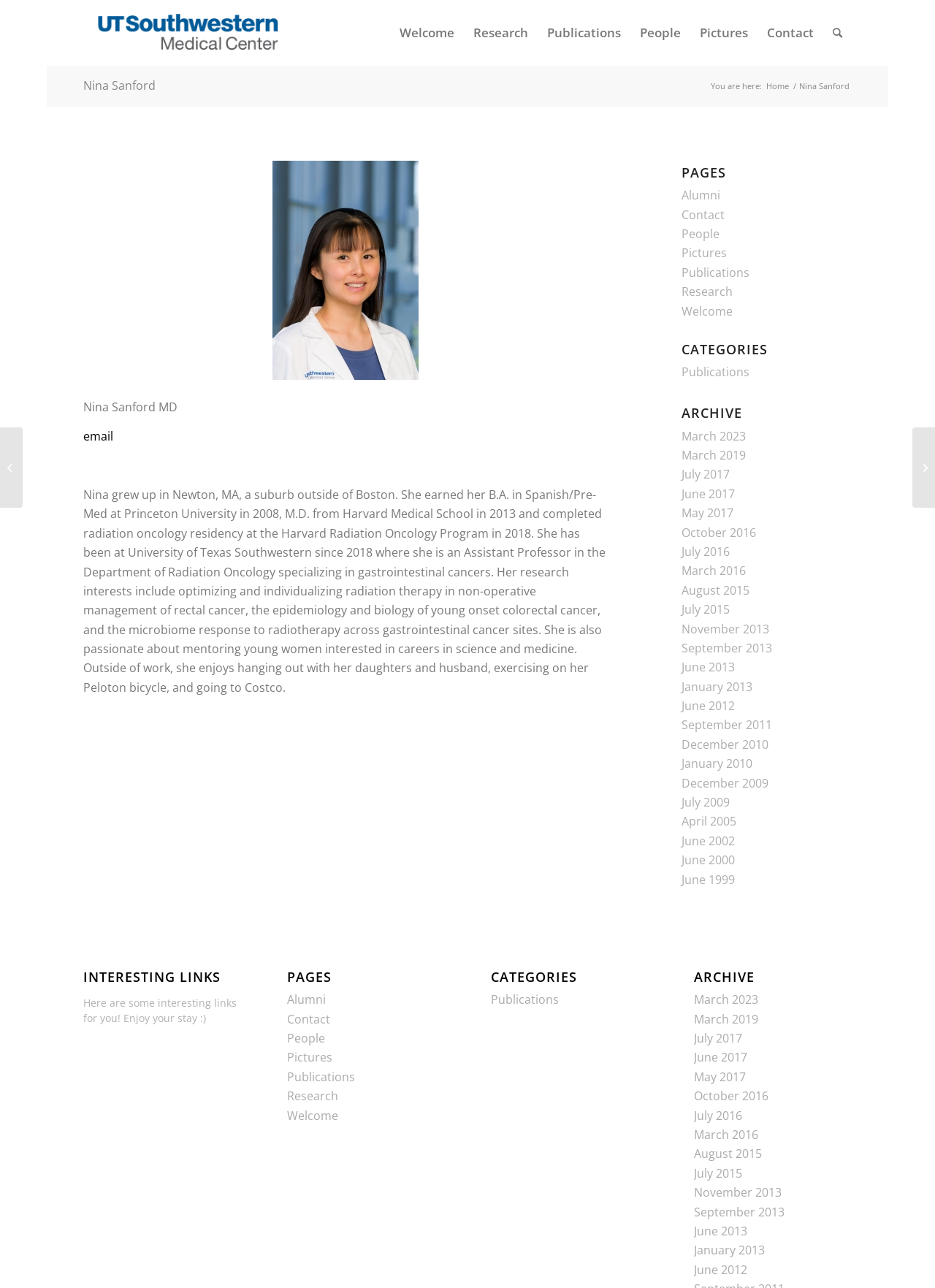Determine the bounding box coordinates for the area that needs to be clicked to fulfill this task: "Read Nina Sanford's biography". The coordinates must be given as four float numbers between 0 and 1, i.e., [left, top, right, bottom].

[0.089, 0.378, 0.648, 0.54]